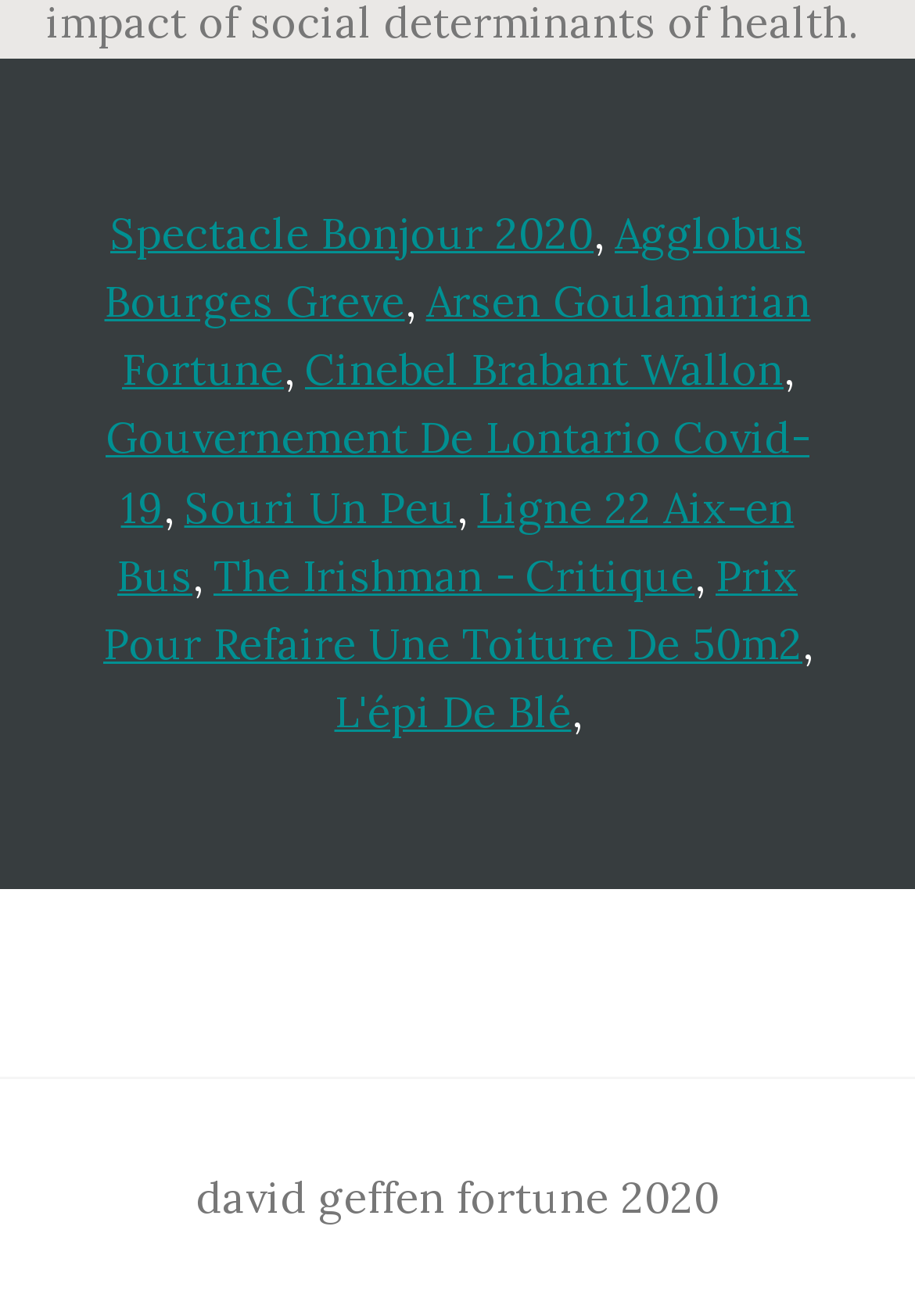Is there a search bar on the webpage?
Refer to the image and answer the question using a single word or phrase.

No